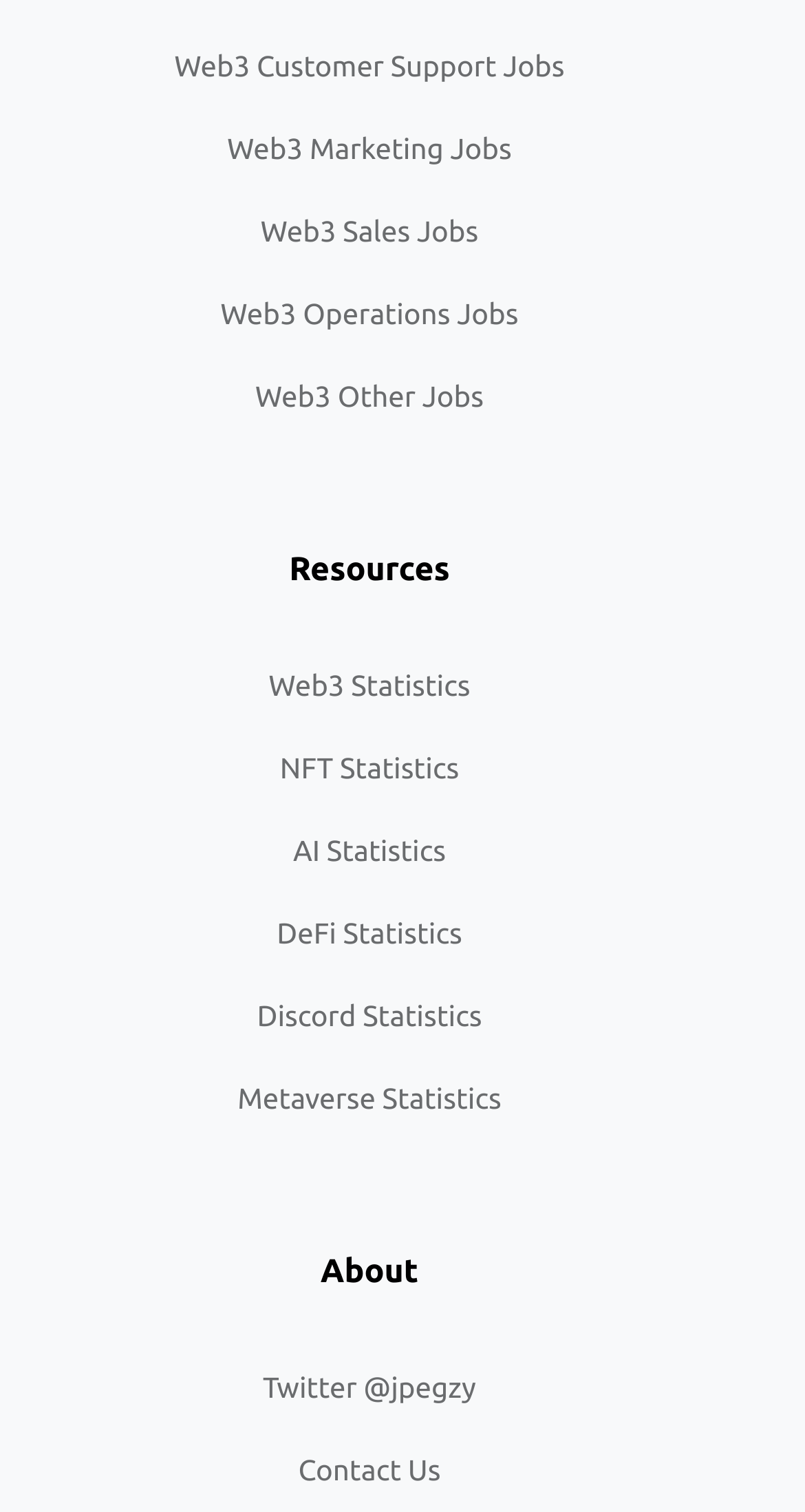How can users contact the webpage owner?
Offer a detailed and full explanation in response to the question.

At the bottom of the webpage, there is a 'Contact Us' link, which suggests that users can contact the webpage owner or administrator through this link. This provides a way for users to get in touch with the webpage owner for any queries or concerns.